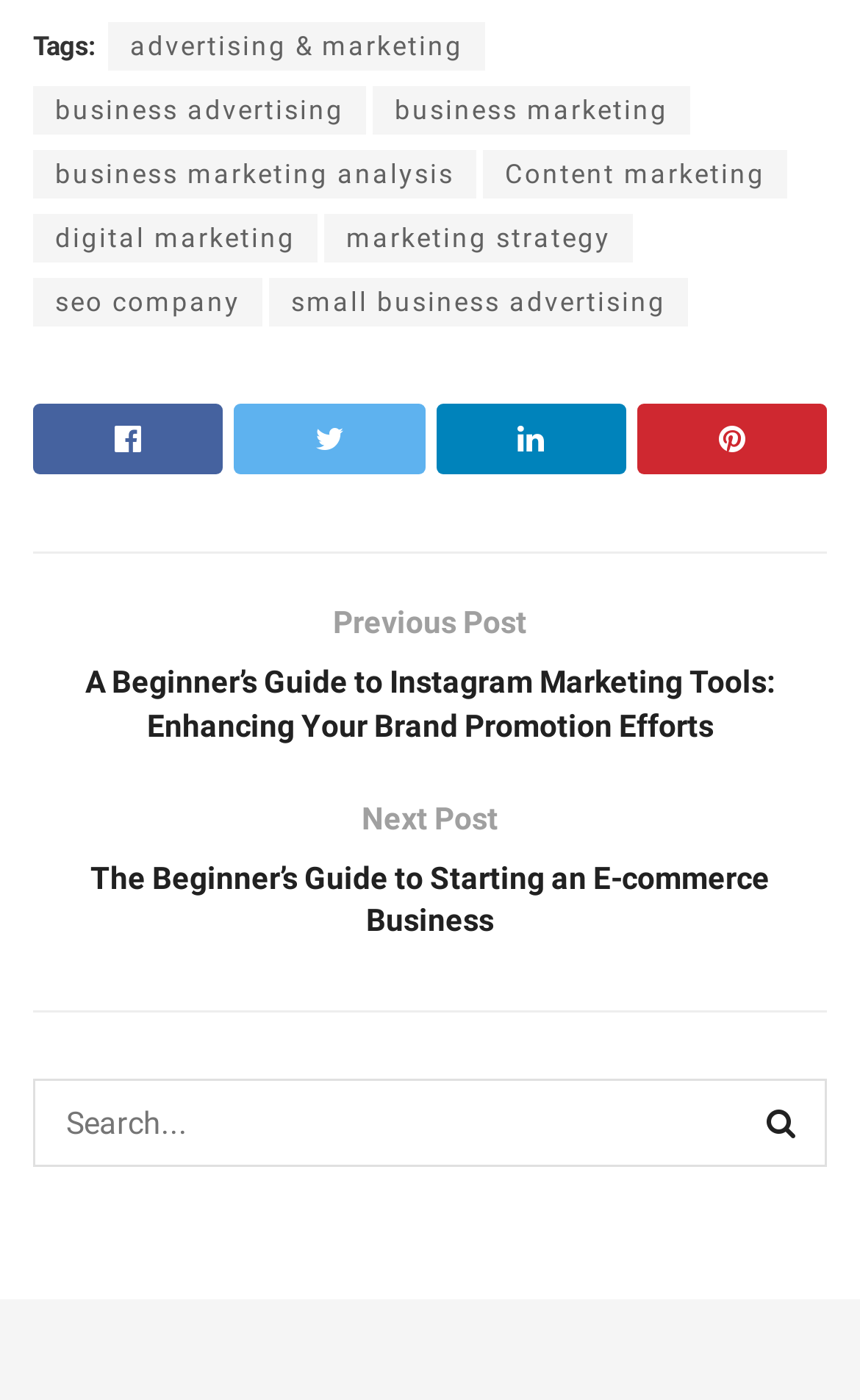What is the purpose of the textbox at the bottom?
Please provide a detailed and comprehensive answer to the question.

The textbox at the bottom of the webpage has a placeholder text 'Search...' and a search button next to it, indicating that it is used for searching purposes.